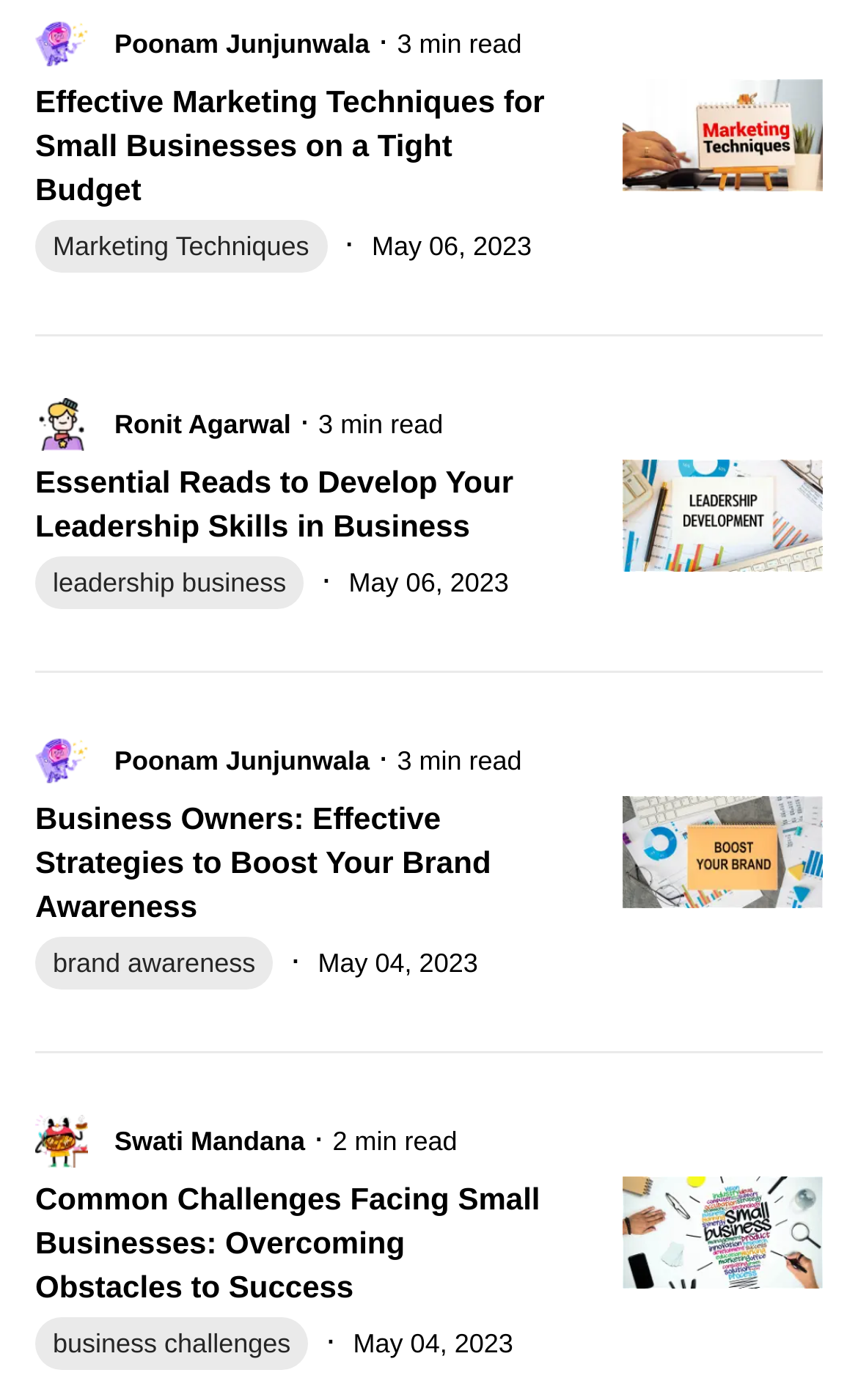How many articles are on this webpage?
Please respond to the question with as much detail as possible.

I counted the number of article titles and their corresponding images and links, and found that there are four articles on this webpage.